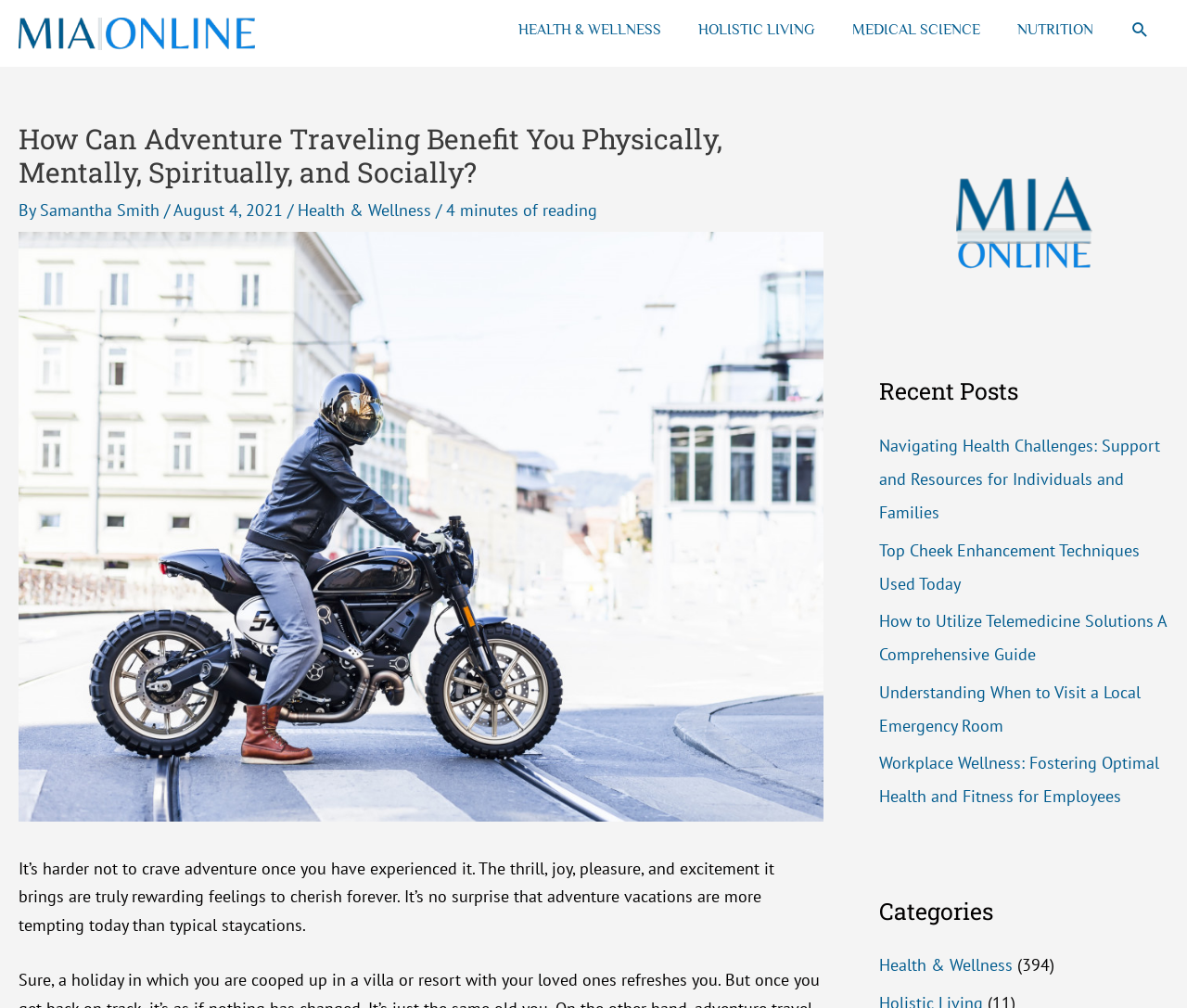How many categories are listed in the 'Categories' section?
Provide an in-depth and detailed answer to the question.

In the 'Categories' section, there is only one category listed, which is 'Health & Wellness', along with the number of posts in that category, '(394)'.